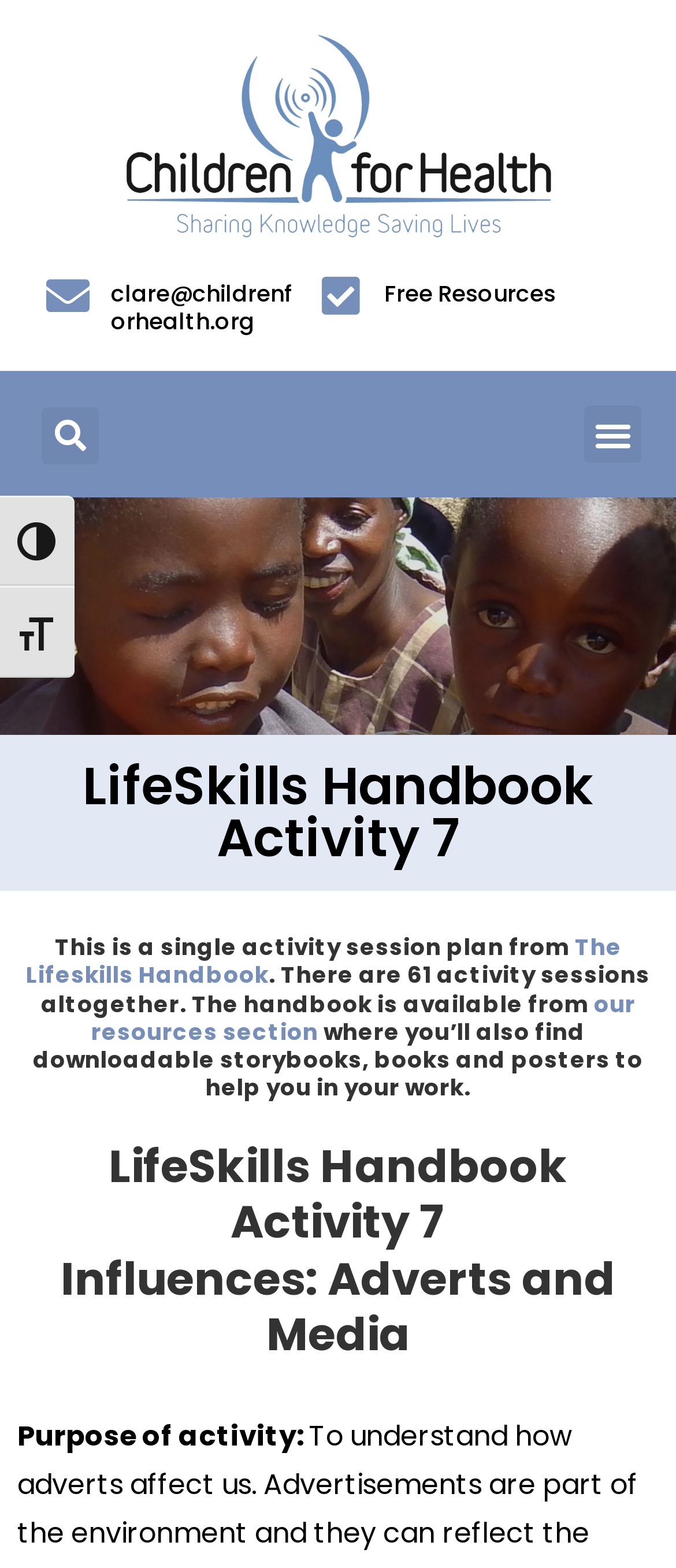Provide your answer in one word or a succinct phrase for the question: 
What can be found in the resources section?

Downloadable storybooks, books and posters